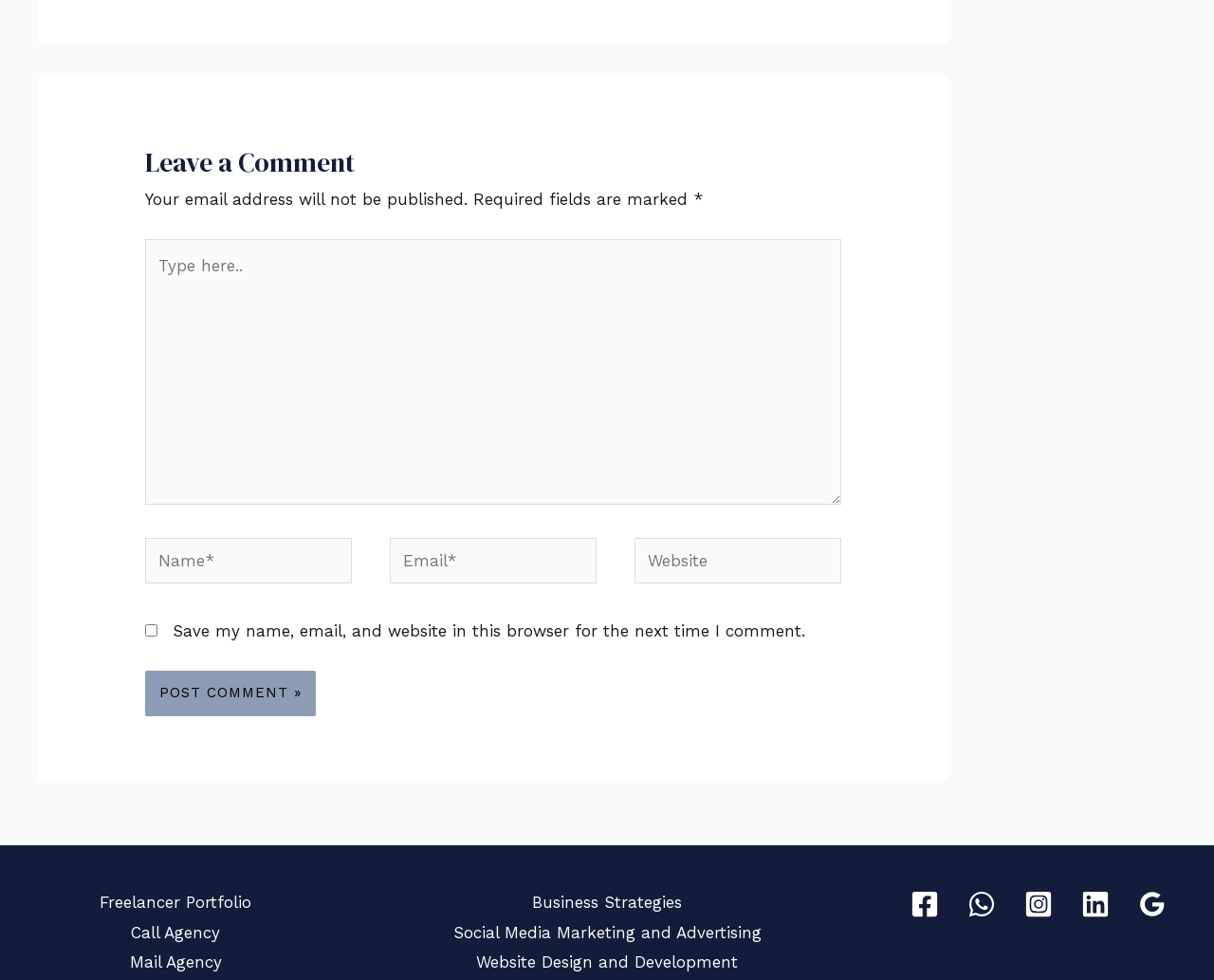Locate the bounding box coordinates of the clickable area needed to fulfill the instruction: "Leave a comment".

[0.12, 0.144, 0.693, 0.188]